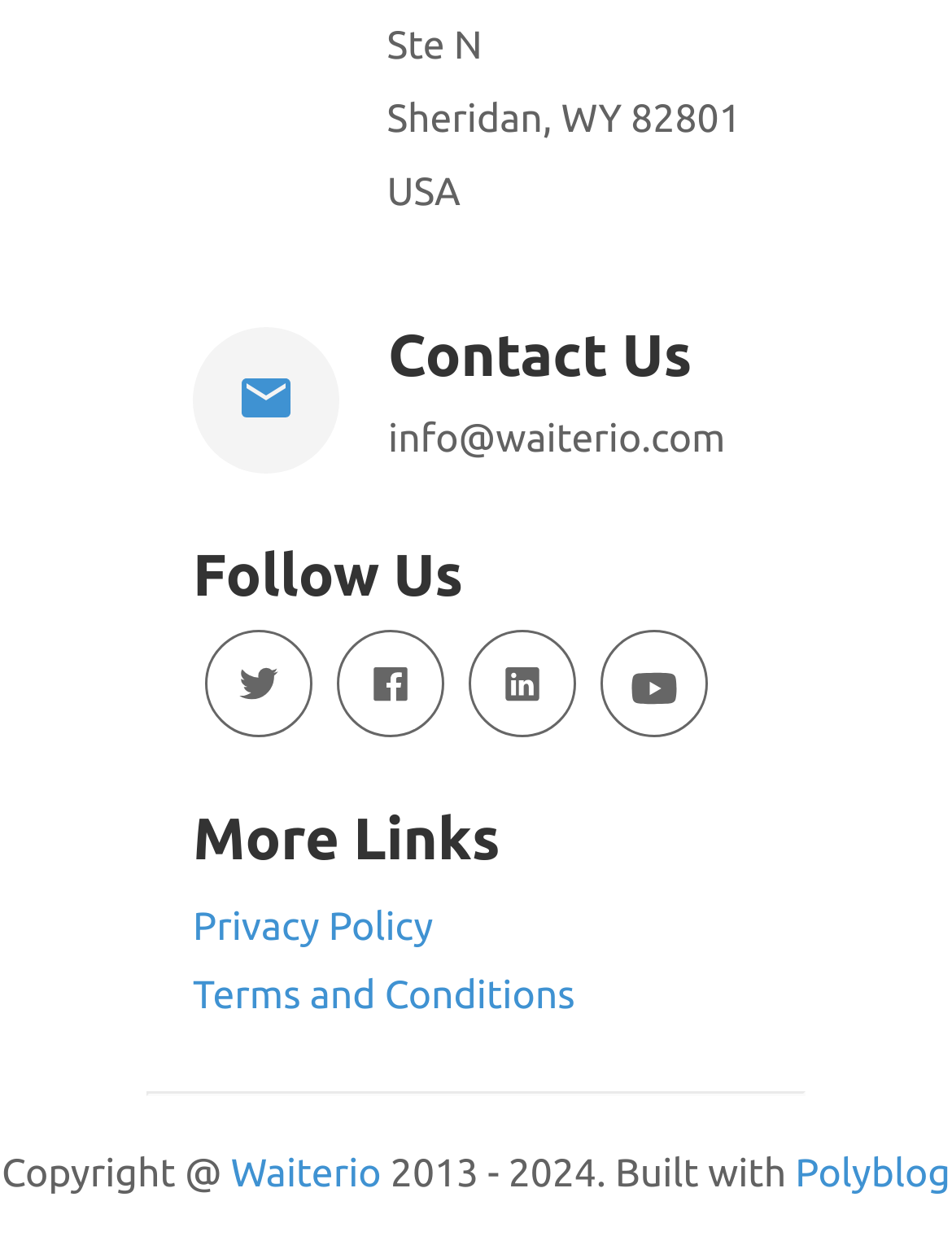Please reply with a single word or brief phrase to the question: 
What is the address of Waiterio?

Sheridan, WY 82801